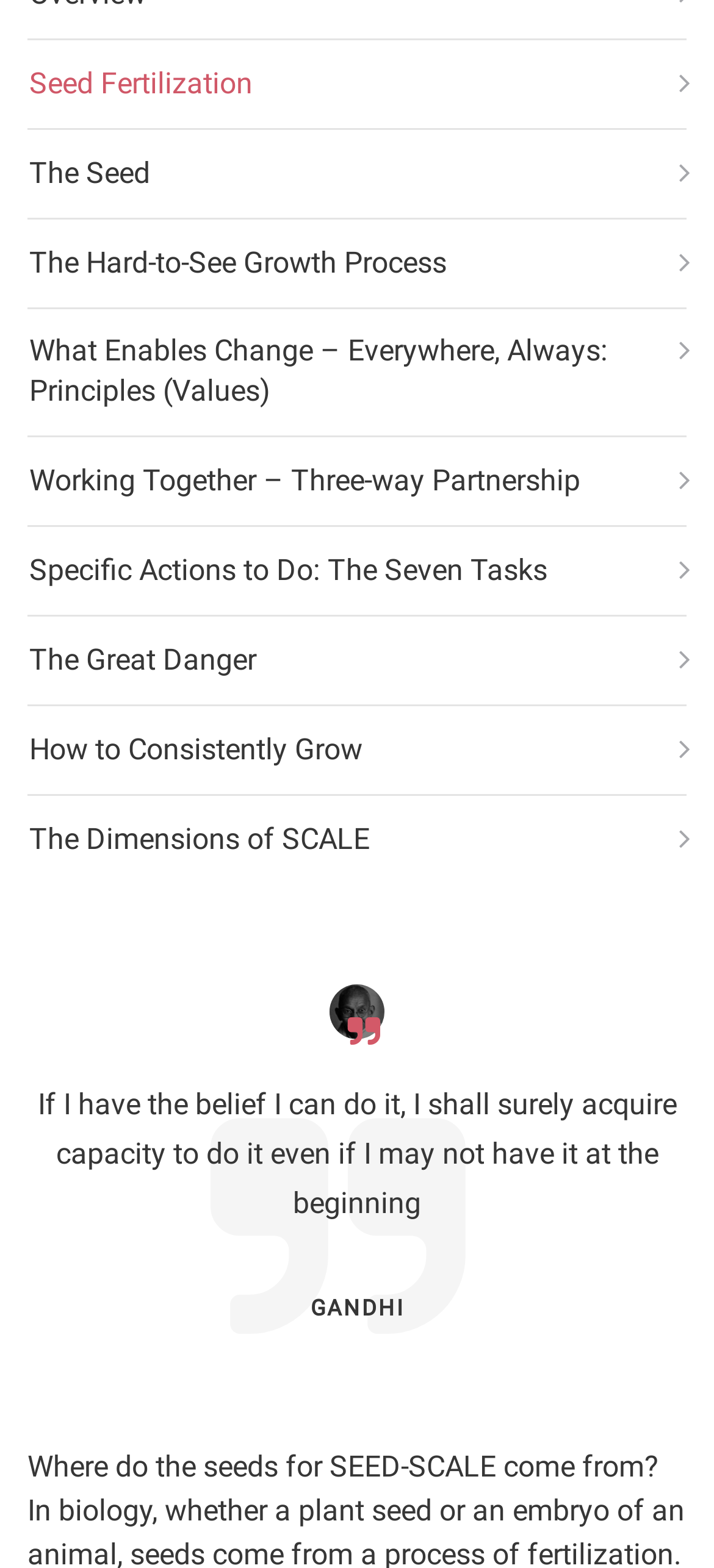Give the bounding box coordinates for the element described as: "0800 320 2626".

None